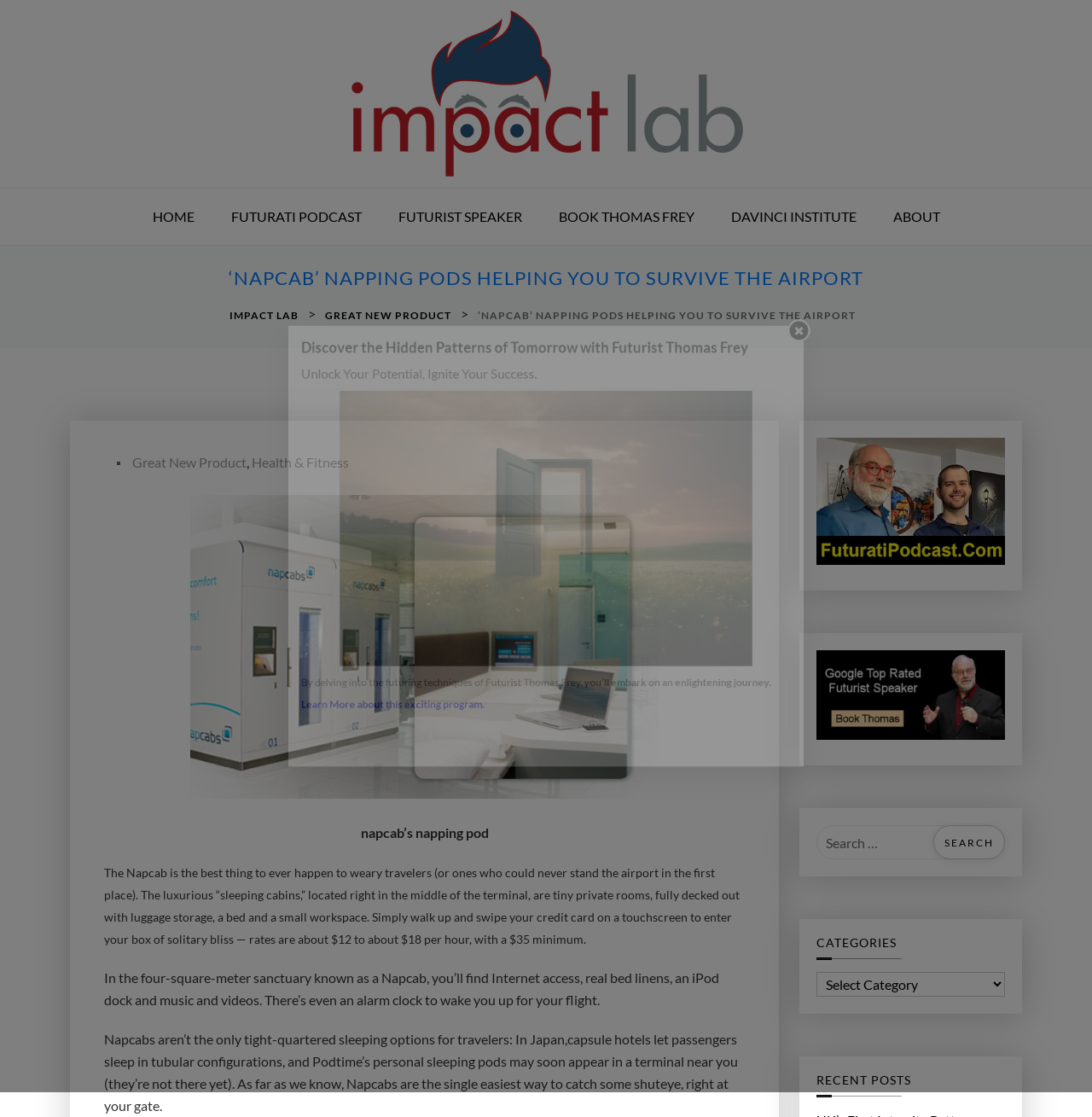Answer the following in one word or a short phrase: 
Who is the futurist mentioned on the webpage?

Thomas Frey